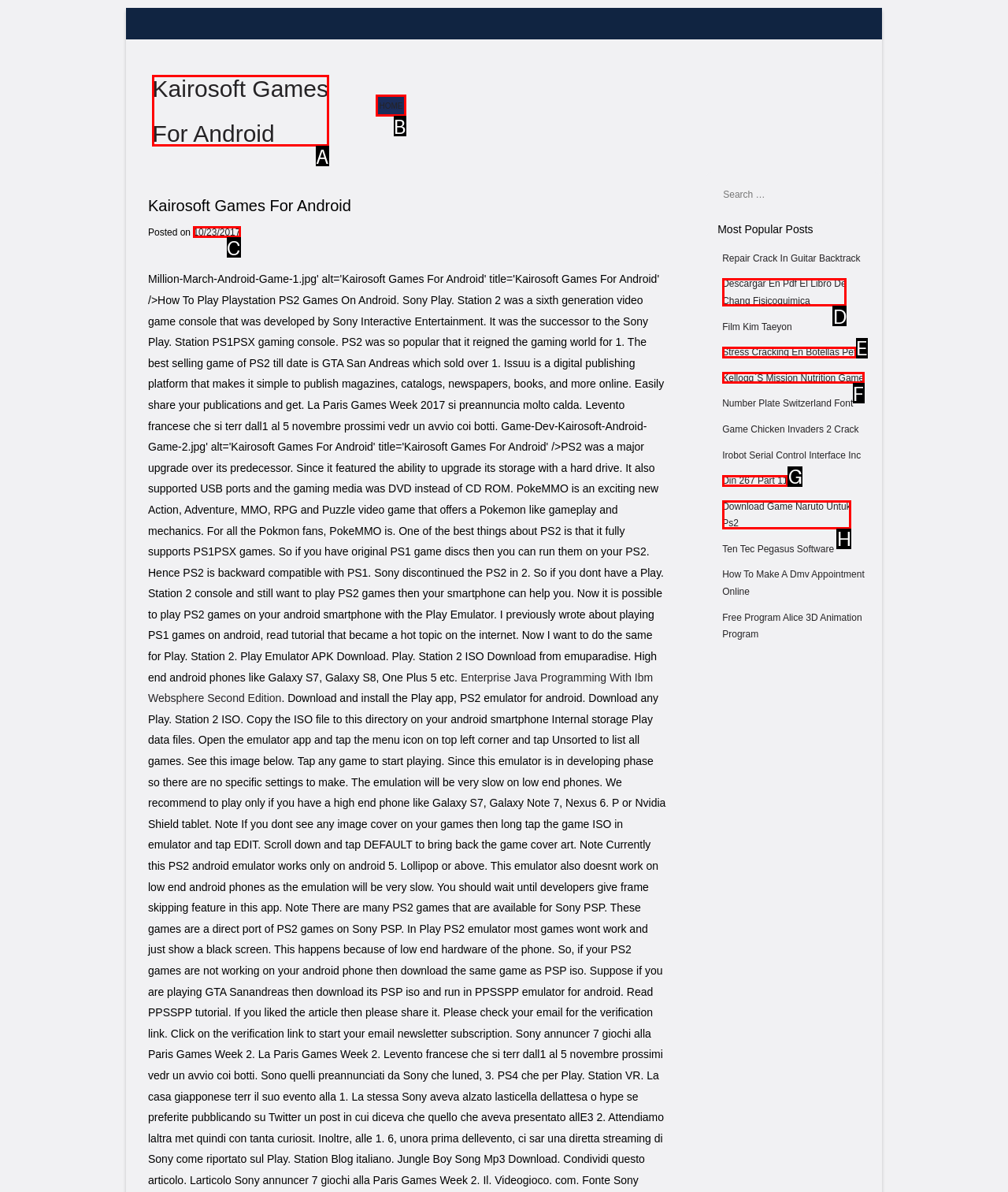Select the HTML element that corresponds to the description: Kellogg`S Mission Nutrition Game. Reply with the letter of the correct option.

F